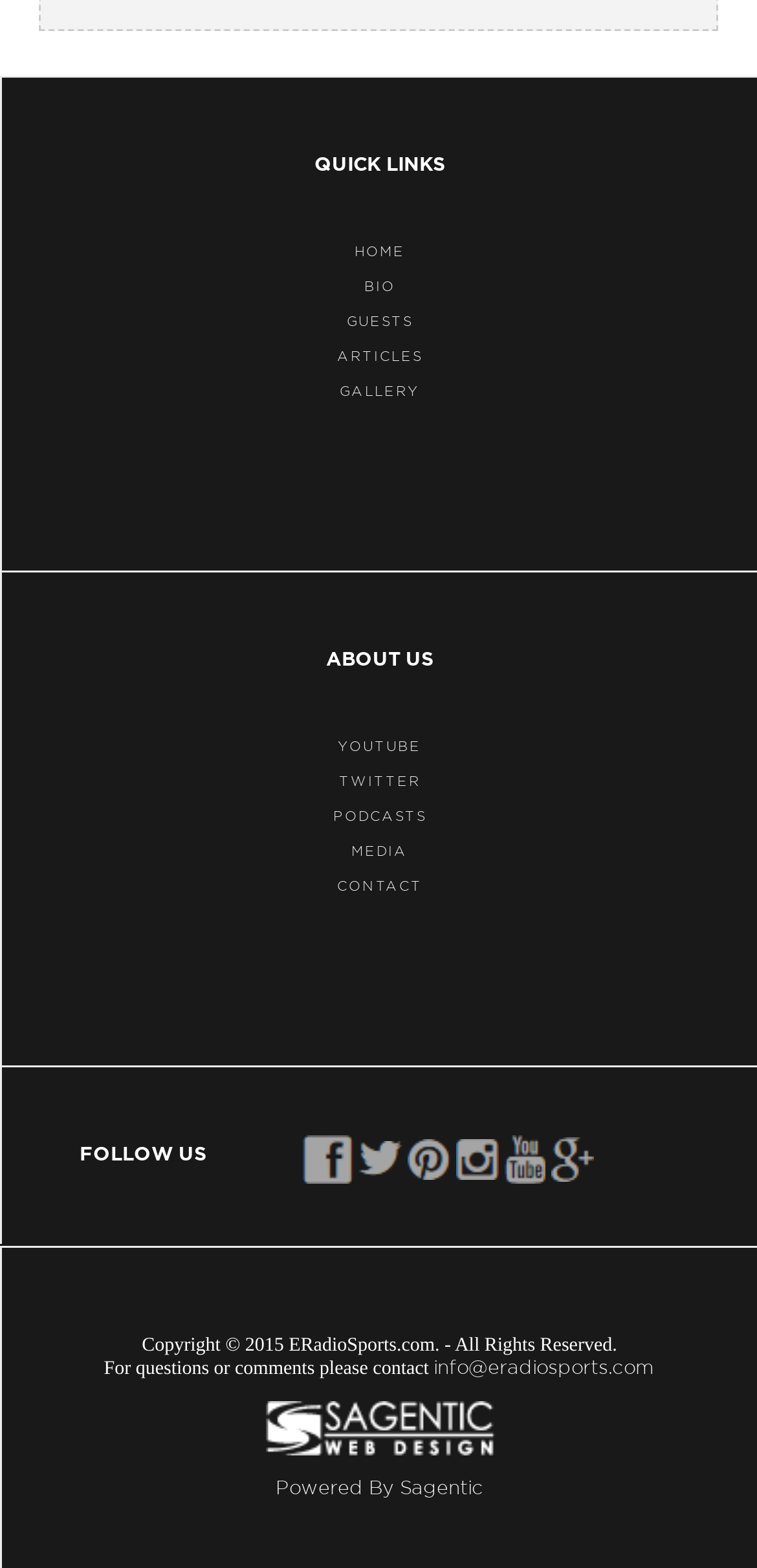Use a single word or phrase to answer this question: 
What is the text of the copyright statement?

Copyright © 2015 ERadioSports.com. - All Rights Reserved.